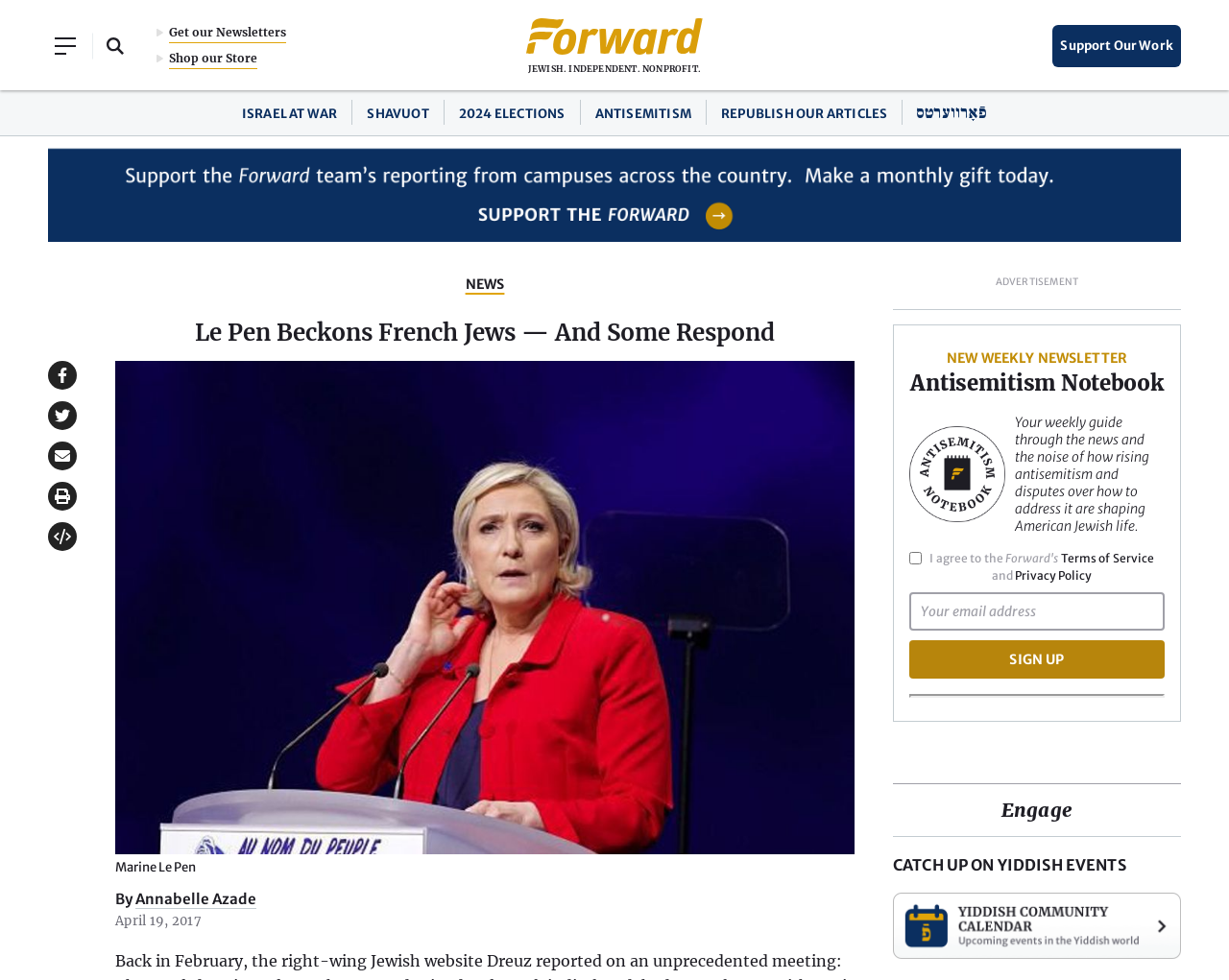Can you pinpoint the bounding box coordinates for the clickable element required for this instruction: "Open Search Field"? The coordinates should be four float numbers between 0 and 1, i.e., [left, top, right, bottom].

[0.076, 0.024, 0.112, 0.07]